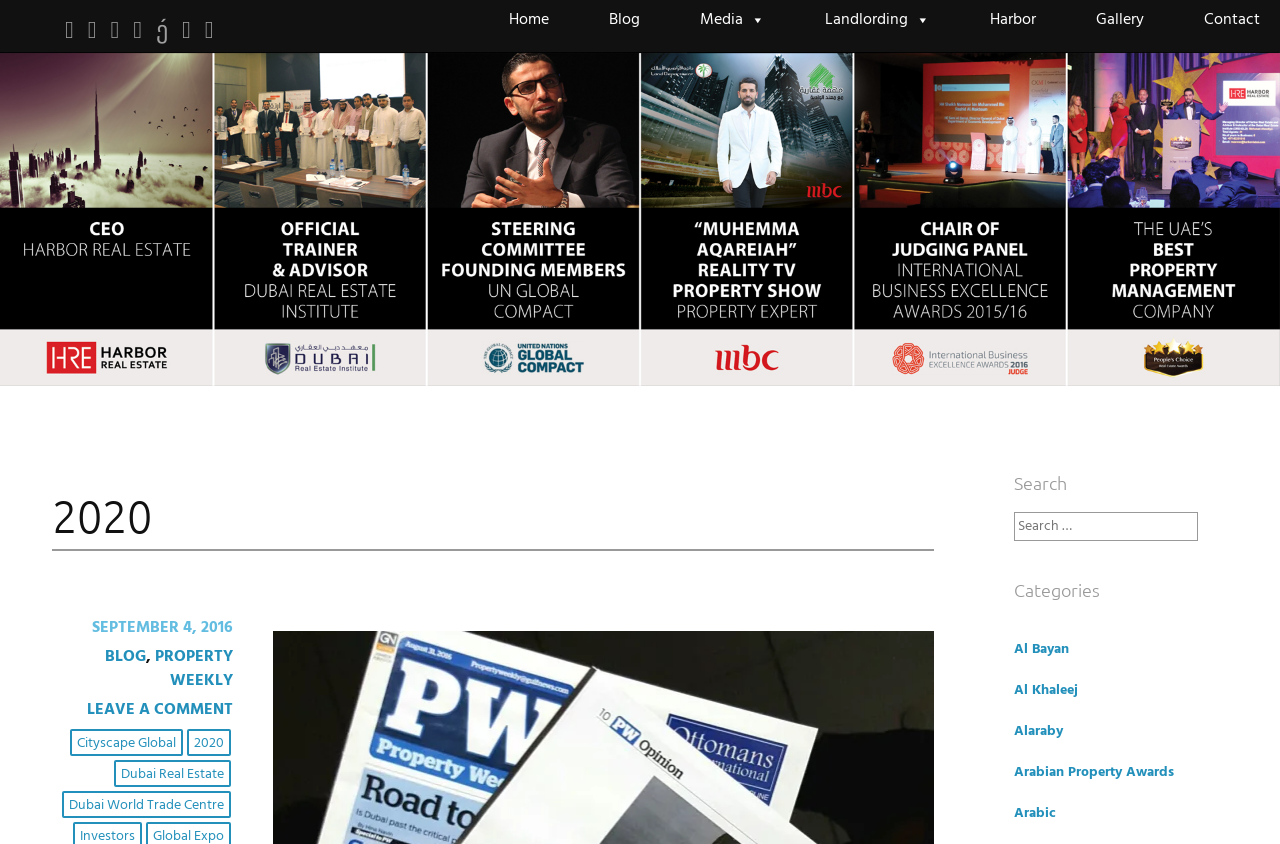Please determine the bounding box coordinates of the clickable area required to carry out the following instruction: "Go to Blog". The coordinates must be four float numbers between 0 and 1, represented as [left, top, right, bottom].

[0.445, 0.0, 0.516, 0.047]